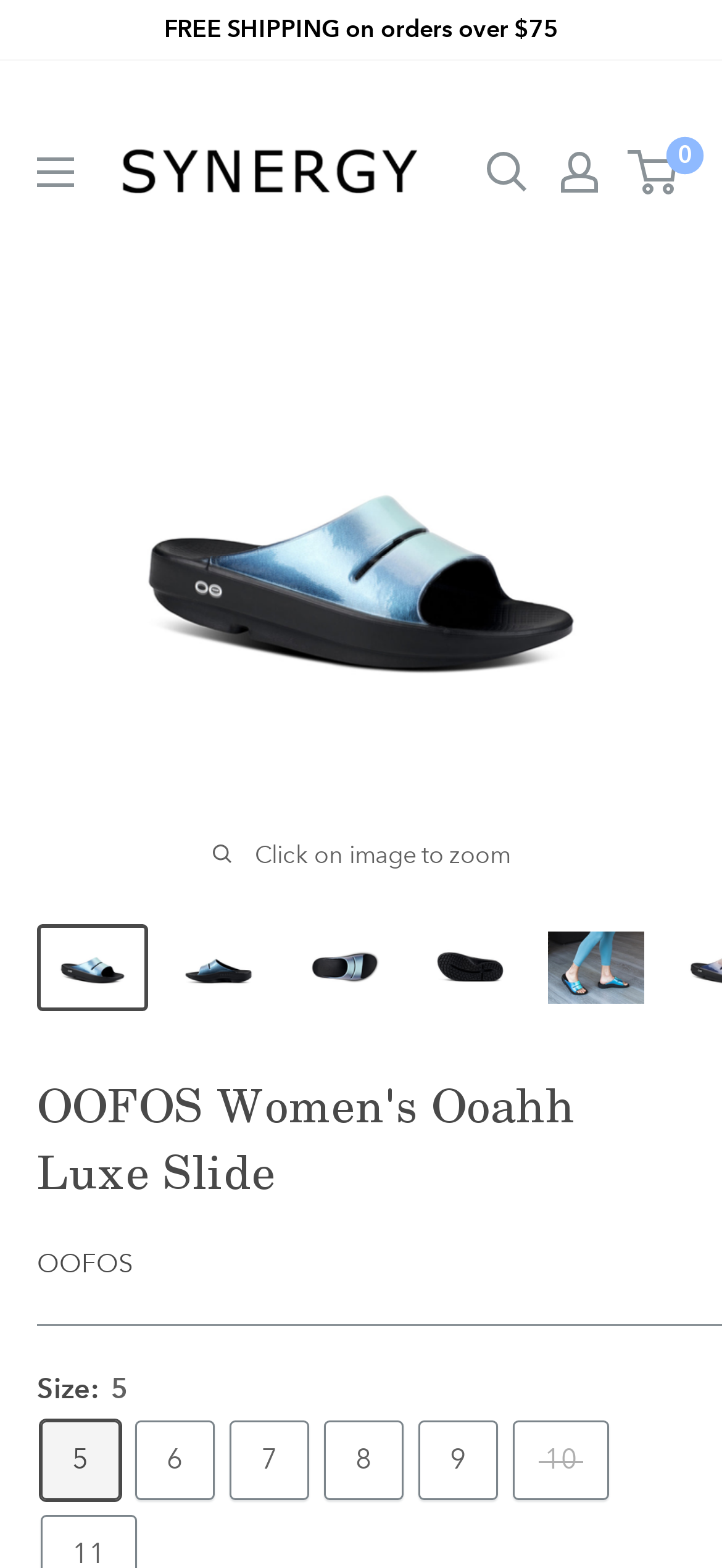Show the bounding box coordinates of the element that should be clicked to complete the task: "Select size 7".

[0.318, 0.906, 0.428, 0.957]